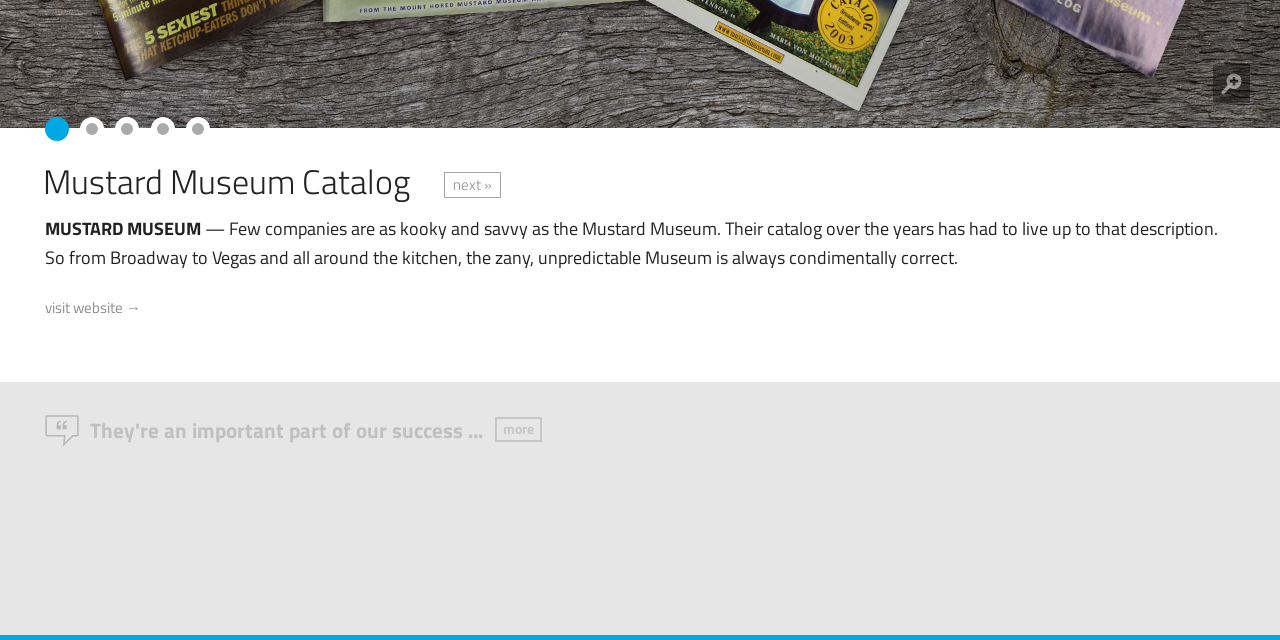Locate the bounding box coordinates of the element to click to perform the following action: 'Visit the website'. The coordinates should be given as four float values between 0 and 1, in the form of [left, top, right, bottom].

[0.035, 0.463, 0.11, 0.499]